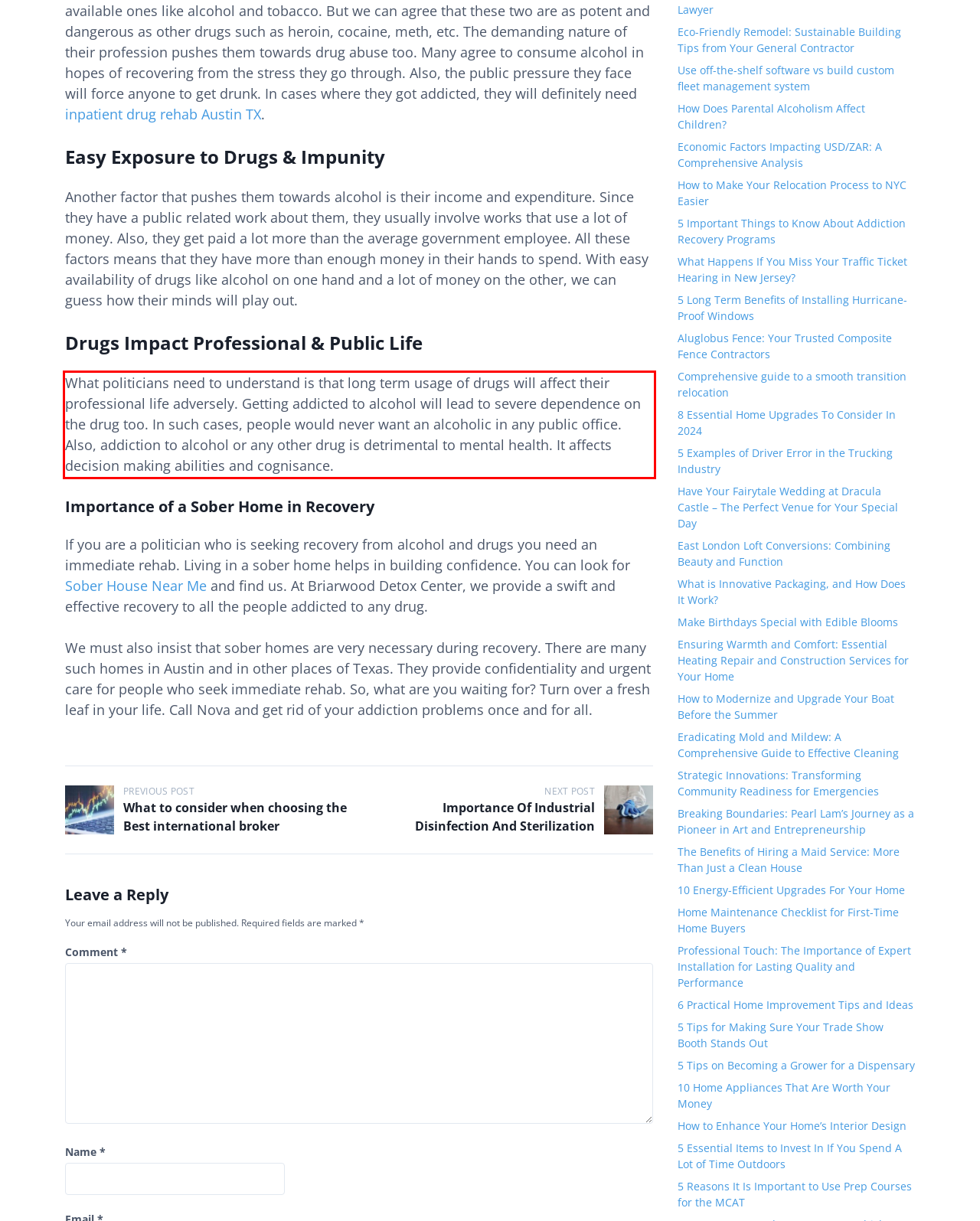Given a screenshot of a webpage containing a red bounding box, perform OCR on the text within this red bounding box and provide the text content.

What politicians need to understand is that long term usage of drugs will affect their professional life adversely. Getting addicted to alcohol will lead to severe dependence on the drug too. In such cases, people would never want an alcoholic in any public office. Also, addiction to alcohol or any other drug is detrimental to mental health. It affects decision making abilities and cognisance.